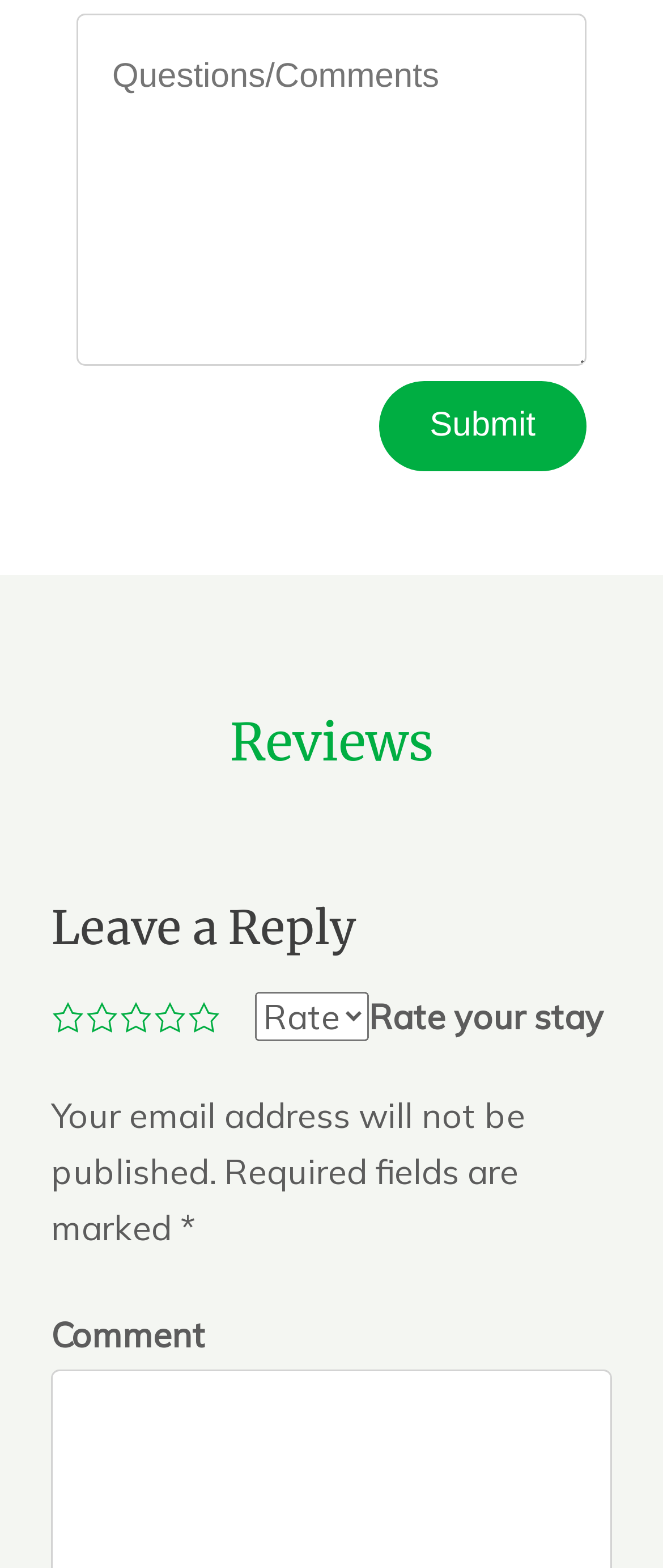Find and specify the bounding box coordinates that correspond to the clickable region for the instruction: "Click on 1 star".

[0.077, 0.638, 0.128, 0.66]